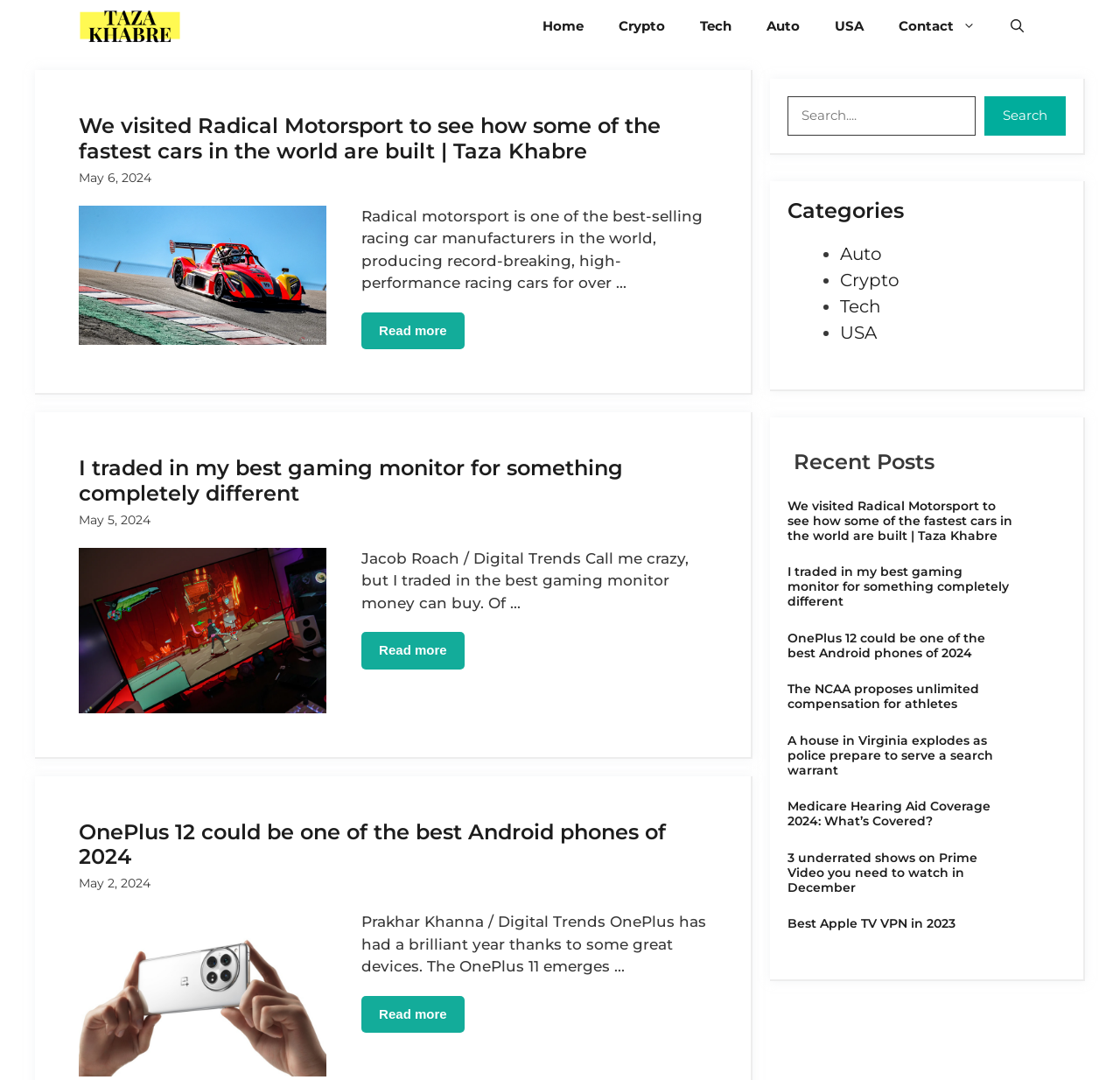Please locate the bounding box coordinates of the element that should be clicked to achieve the given instruction: "Read more about 'We visited Radical Motorsport to see how some of the fastest cars in the world are built'".

[0.323, 0.289, 0.415, 0.323]